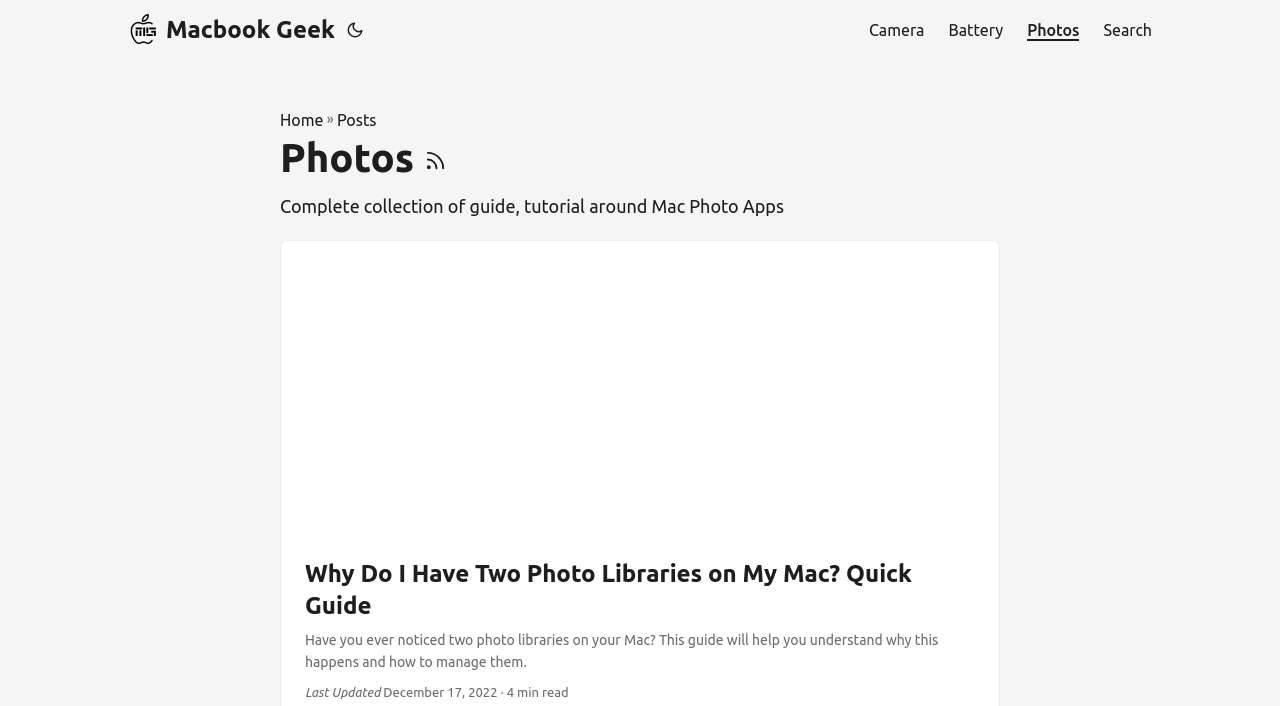How many main navigation links are there?
Answer briefly with a single word or phrase based on the image.

5